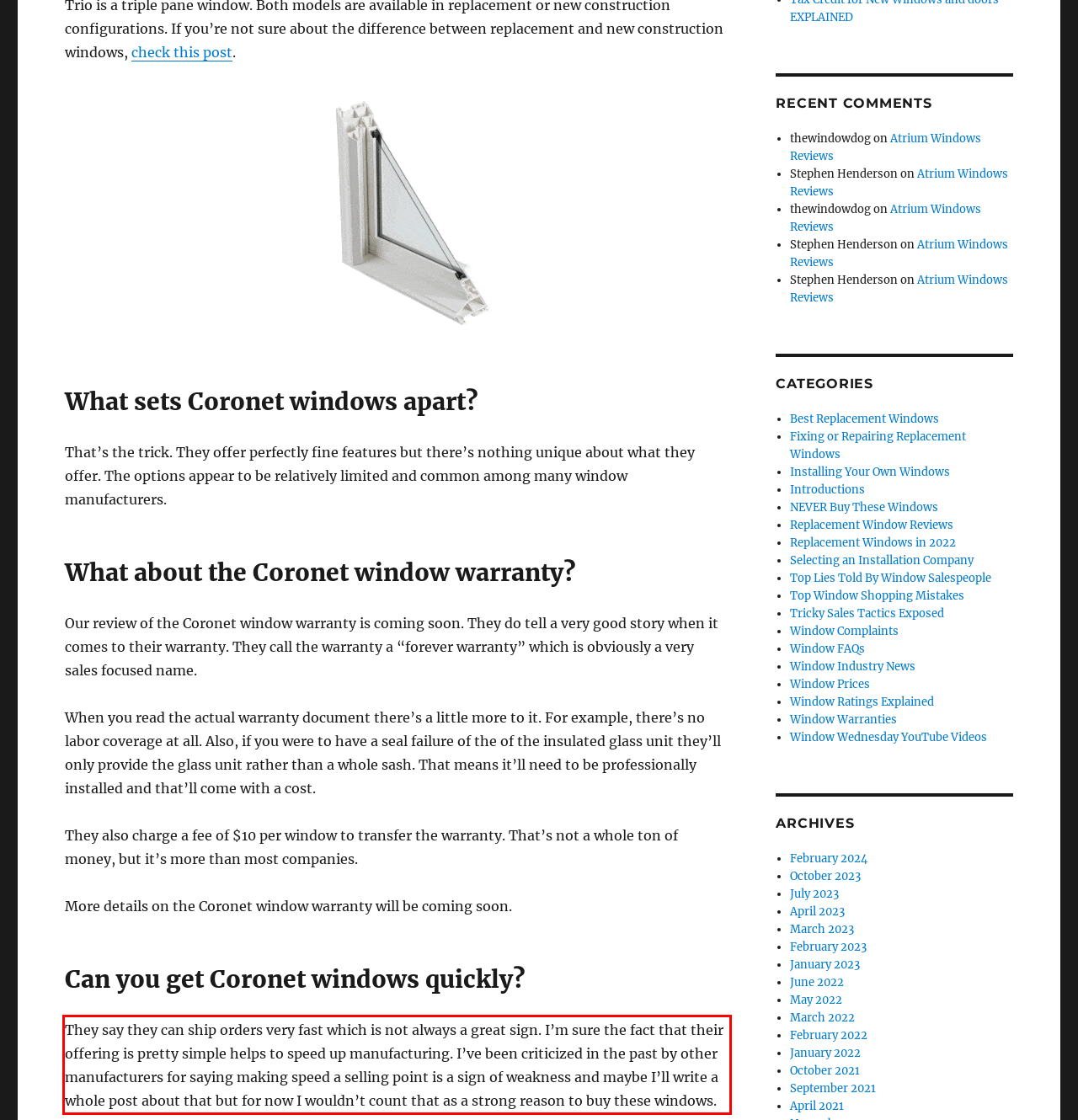You are given a screenshot with a red rectangle. Identify and extract the text within this red bounding box using OCR.

They say they can ship orders very fast which is not always a great sign. I’m sure the fact that their offering is pretty simple helps to speed up manufacturing. I’ve been criticized in the past by other manufacturers for saying making speed a selling point is a sign of weakness and maybe I’ll write a whole post about that but for now I wouldn’t count that as a strong reason to buy these windows.